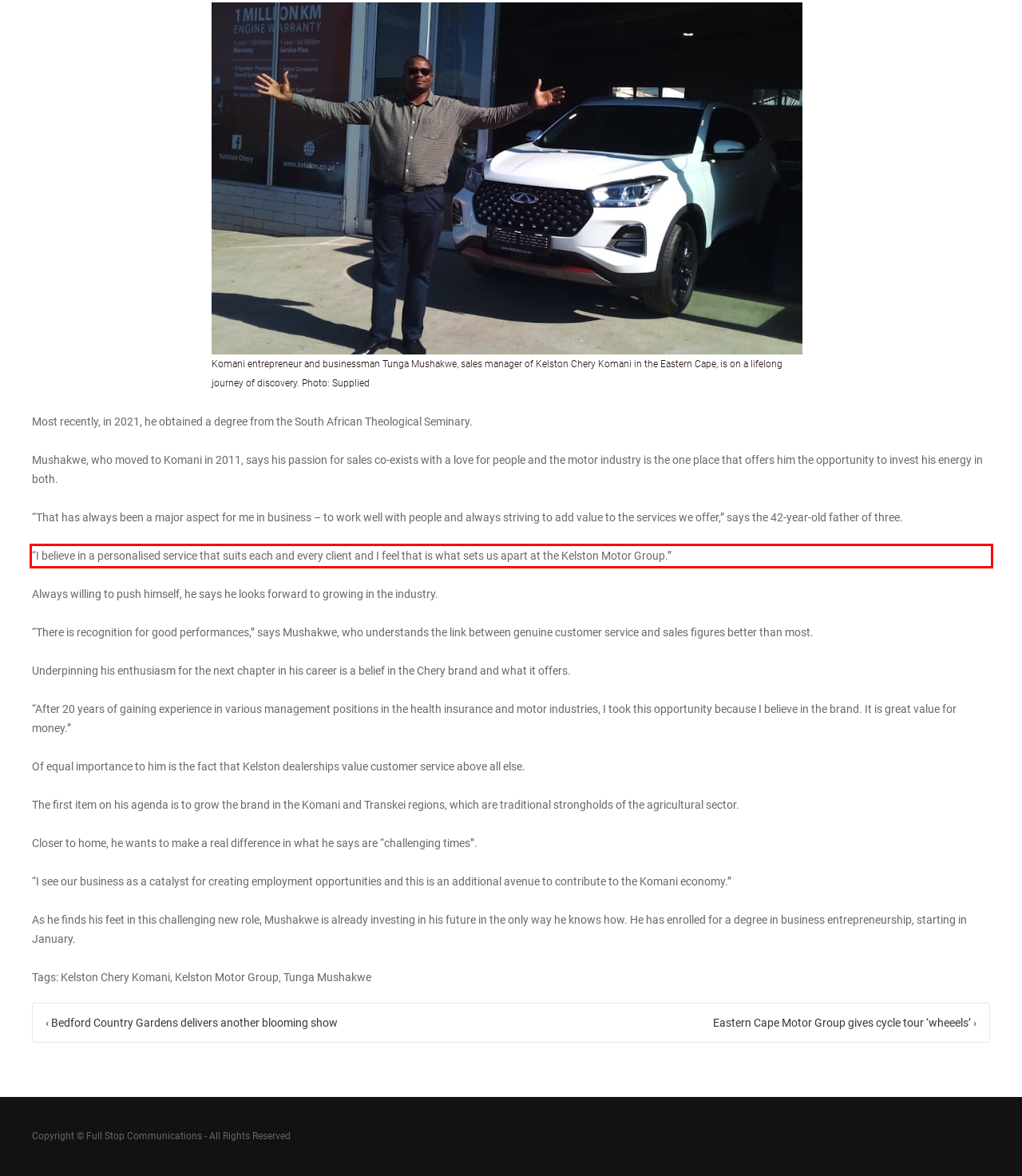You have a webpage screenshot with a red rectangle surrounding a UI element. Extract the text content from within this red bounding box.

“I believe in a personalised service that suits each and every client and I feel that is what sets us apart at the Kelston Motor Group.”